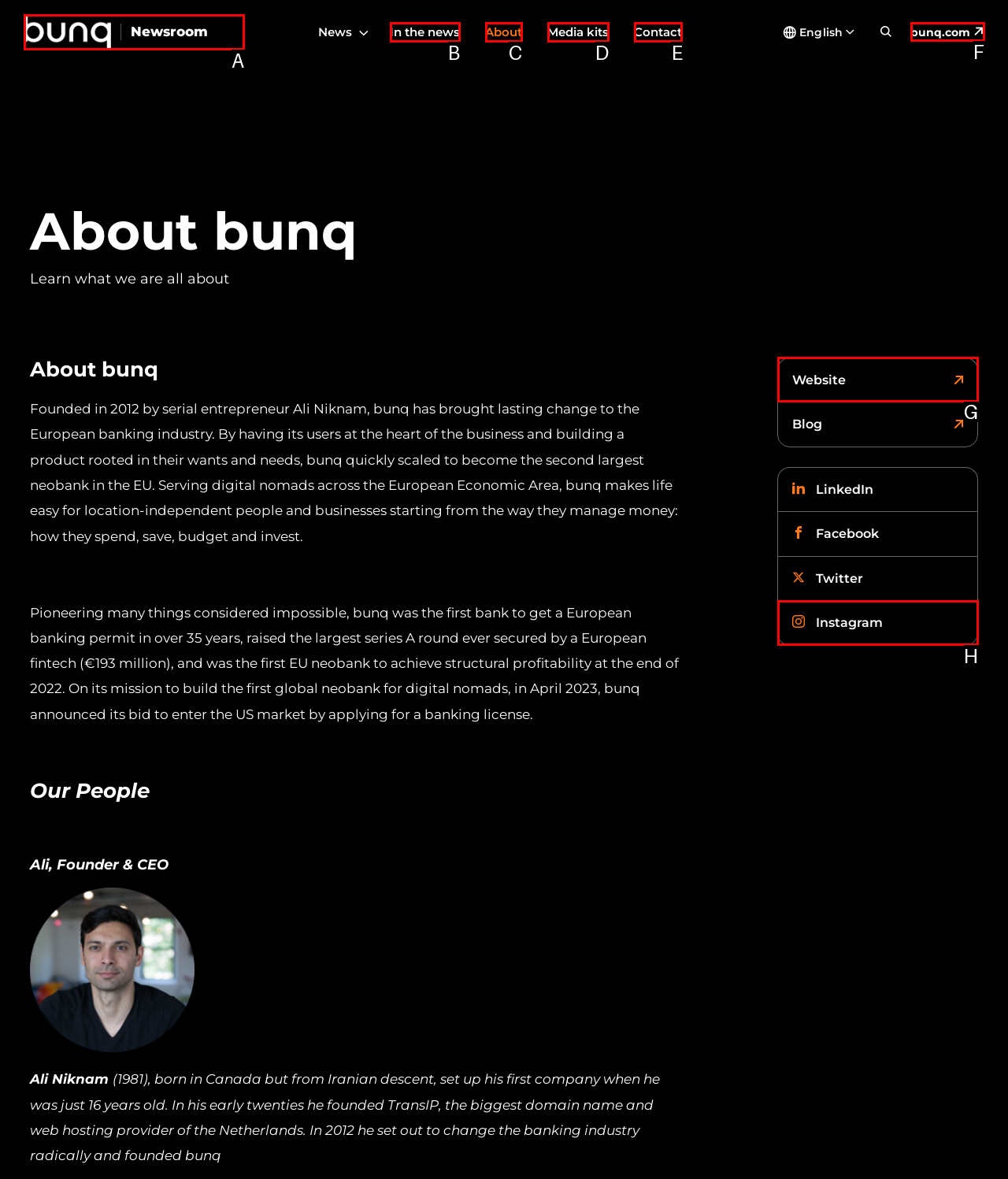Which lettered option should be clicked to perform the following task: Contact bunq
Respond with the letter of the appropriate option.

E